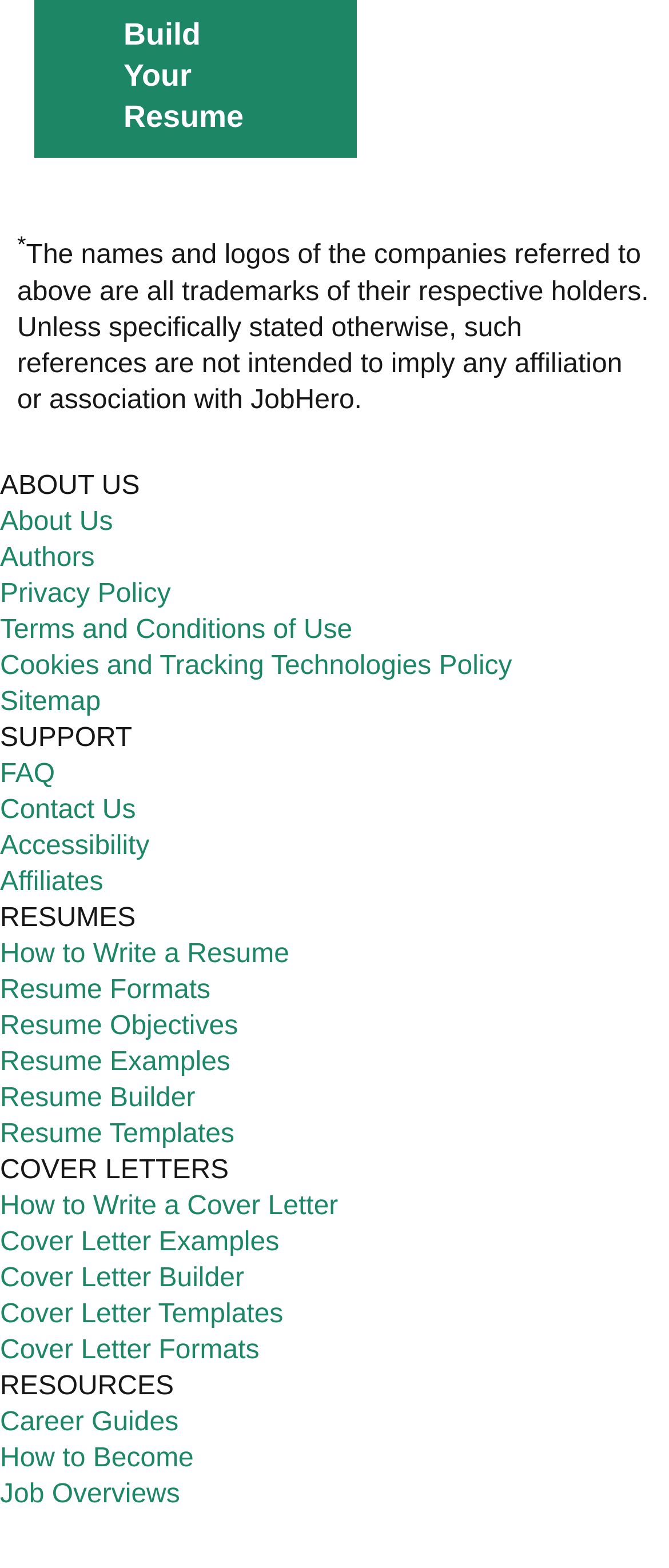What is the category of resources available on this website?
Look at the screenshot and respond with a single word or phrase.

Resumes, Cover Letters, Resources